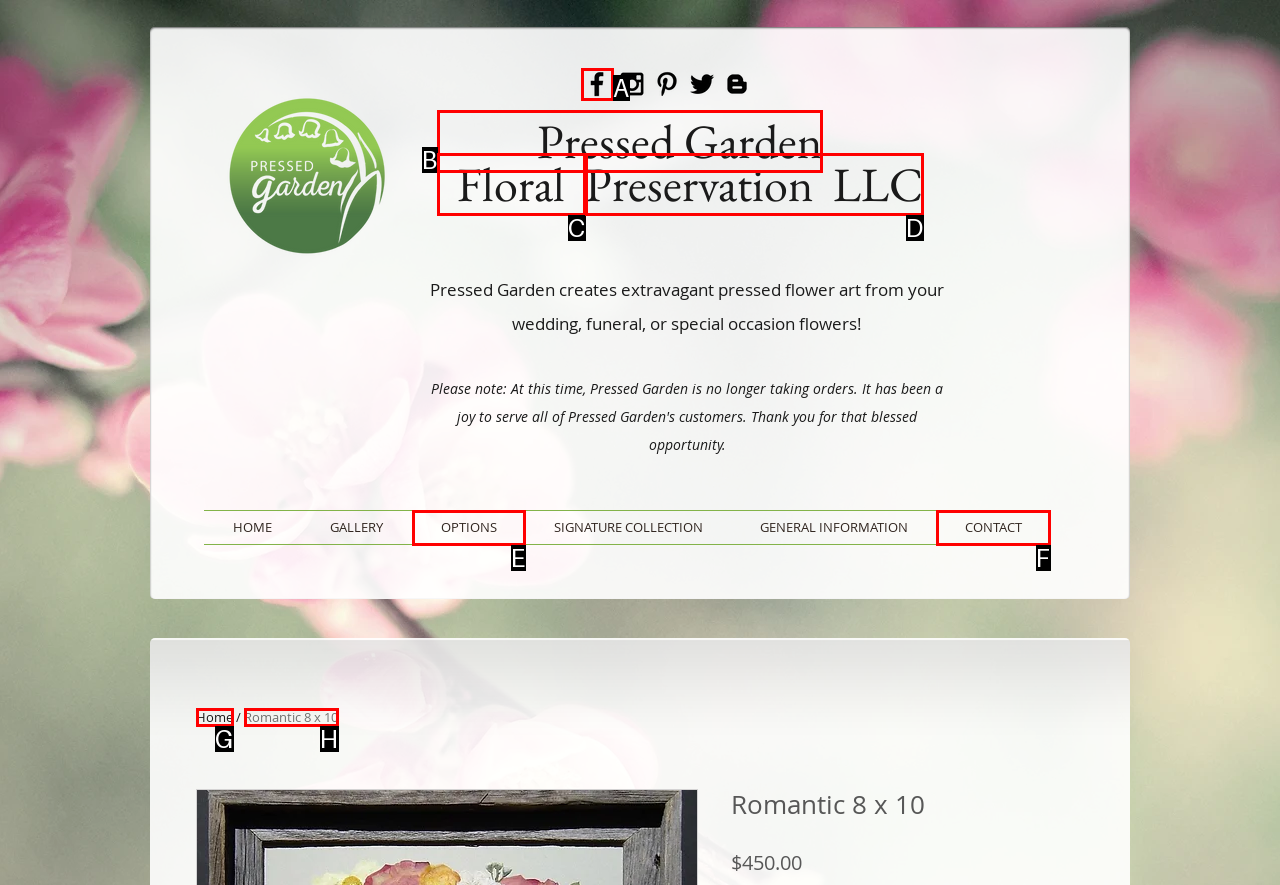Determine which element should be clicked for this task: Click the Facebook icon
Answer with the letter of the selected option.

A